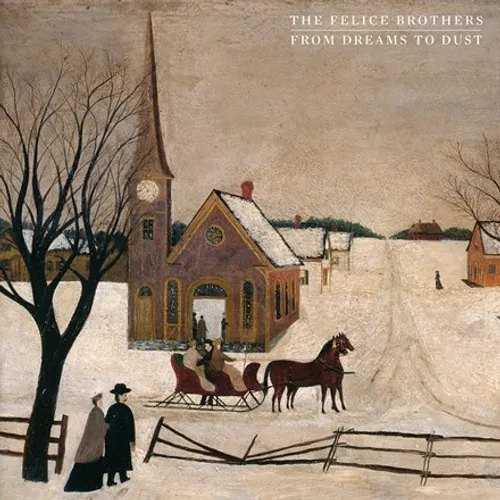What is the prominent feature of the church in the image?
Using the information presented in the image, please offer a detailed response to the question.

The church in the image is highlighted by its clock tower, which is a prominent feature that stands out in the serene winter scene.